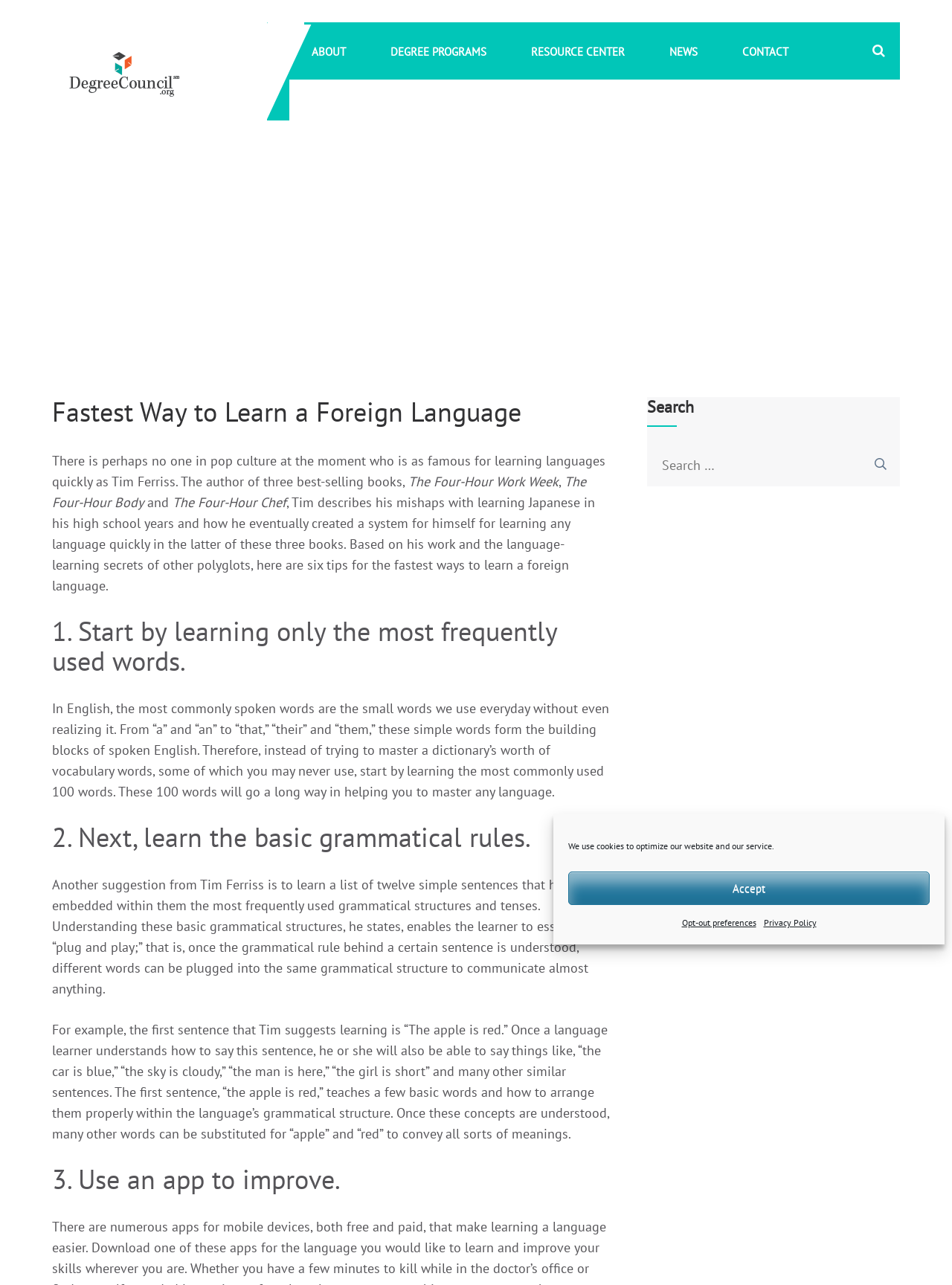Find the bounding box coordinates of the clickable region needed to perform the following instruction: "Click the NEWS link". The coordinates should be provided as four float numbers between 0 and 1, i.e., [left, top, right, bottom].

[0.695, 0.017, 0.741, 0.062]